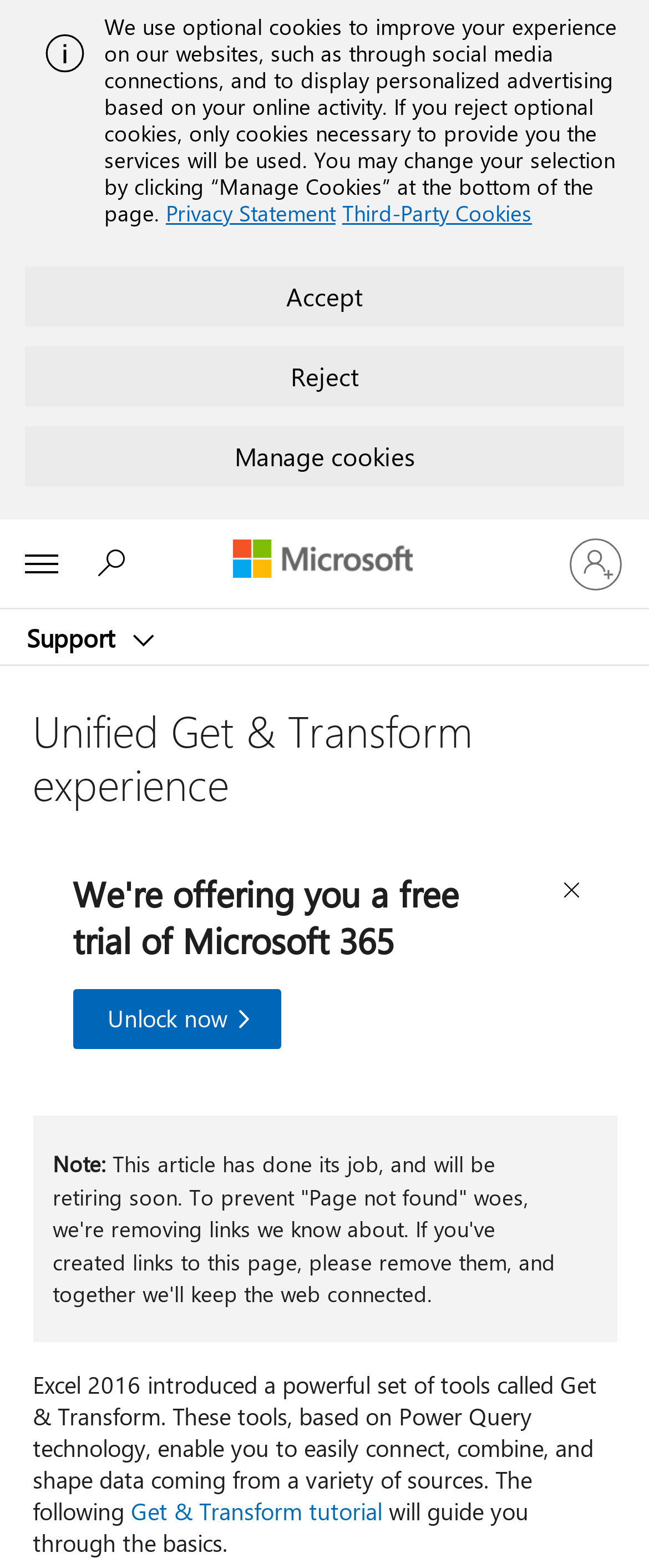Identify and generate the primary title of the webpage.

Unified Get & Transform experience